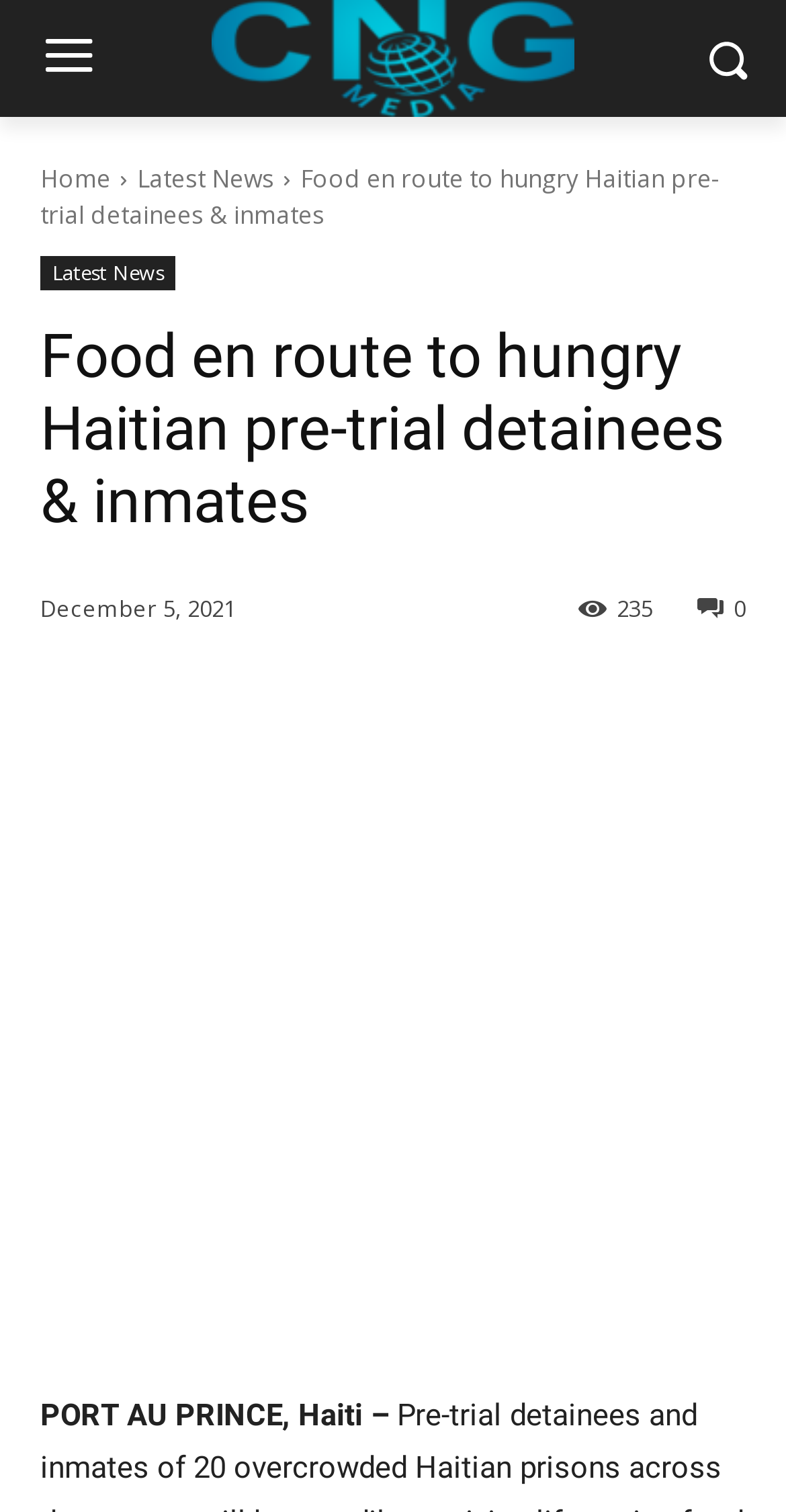How many people have viewed this article?
Using the visual information, answer the question in a single word or phrase.

235